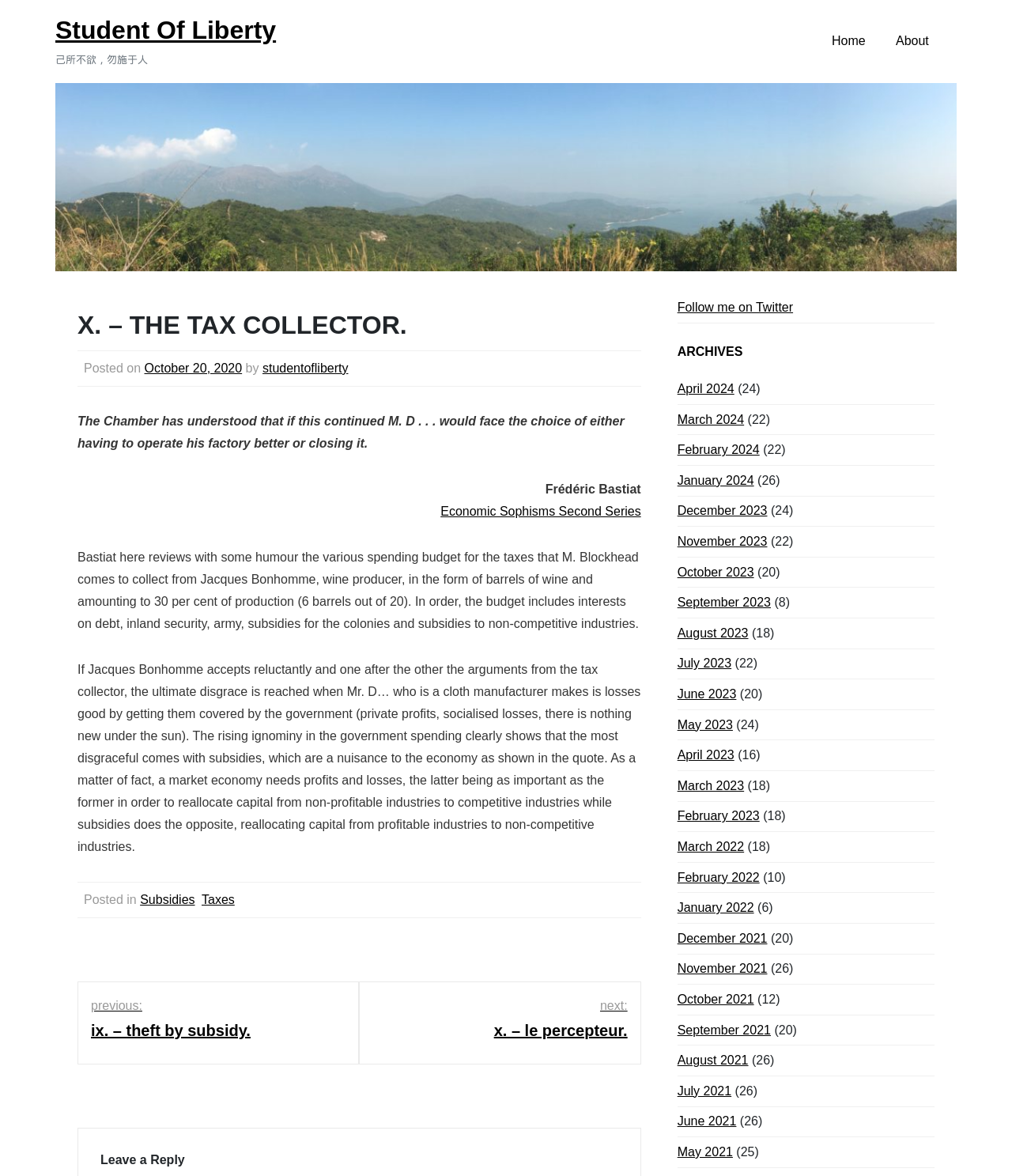By analyzing the image, answer the following question with a detailed response: What is the category of the latest article?

The category of the latest article can be found at the bottom of the article section, where it says 'Posted in Subsidies'. This indicates that the latest article belongs to the category of Subsidies.